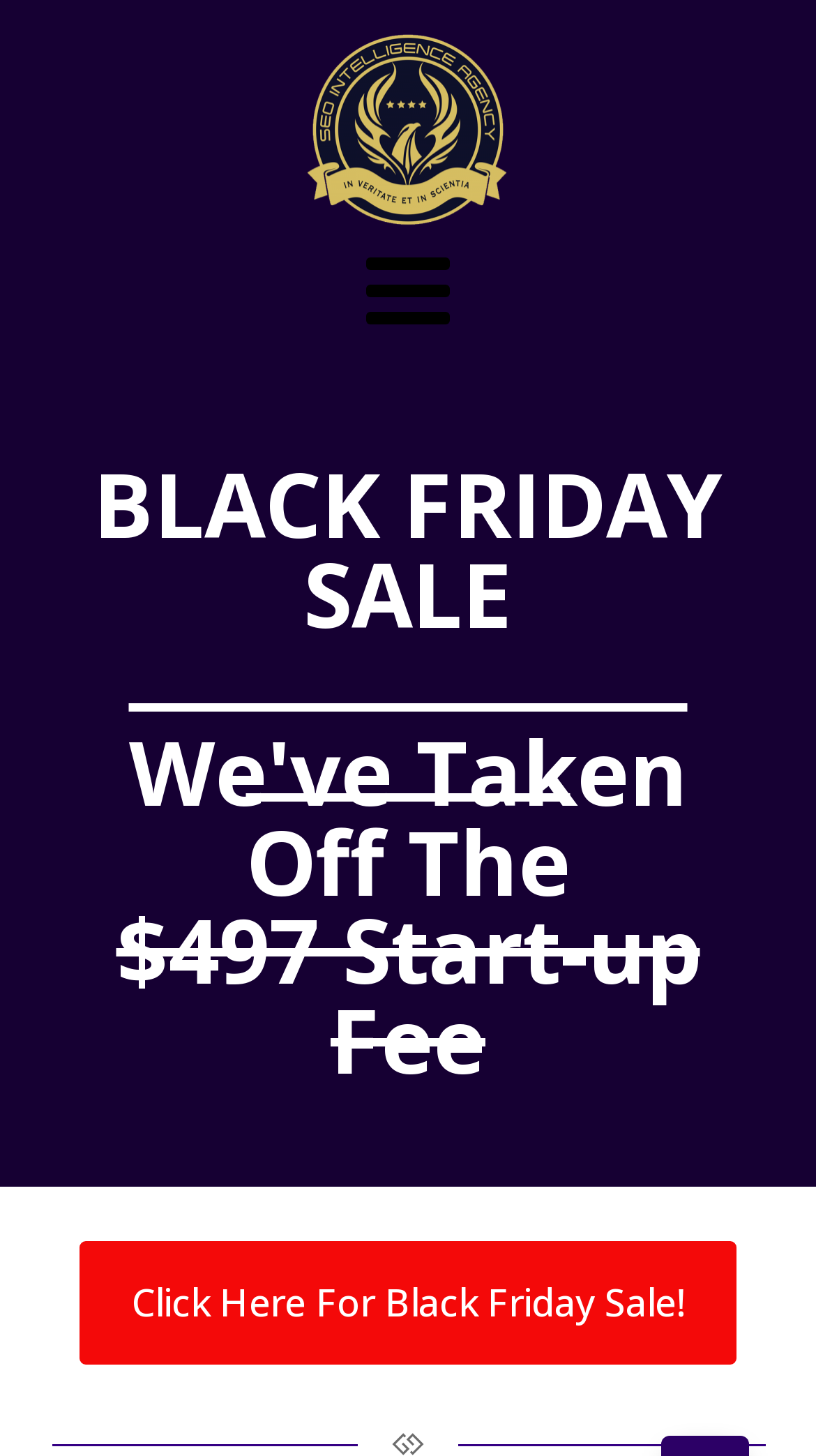Please specify the bounding box coordinates in the format (top-left x, top-left y, bottom-right x, bottom-right y), with all values as floating point numbers between 0 and 1. Identify the bounding box of the UI element described by: SEO Intelligence Agency

[0.372, 0.022, 0.628, 0.157]